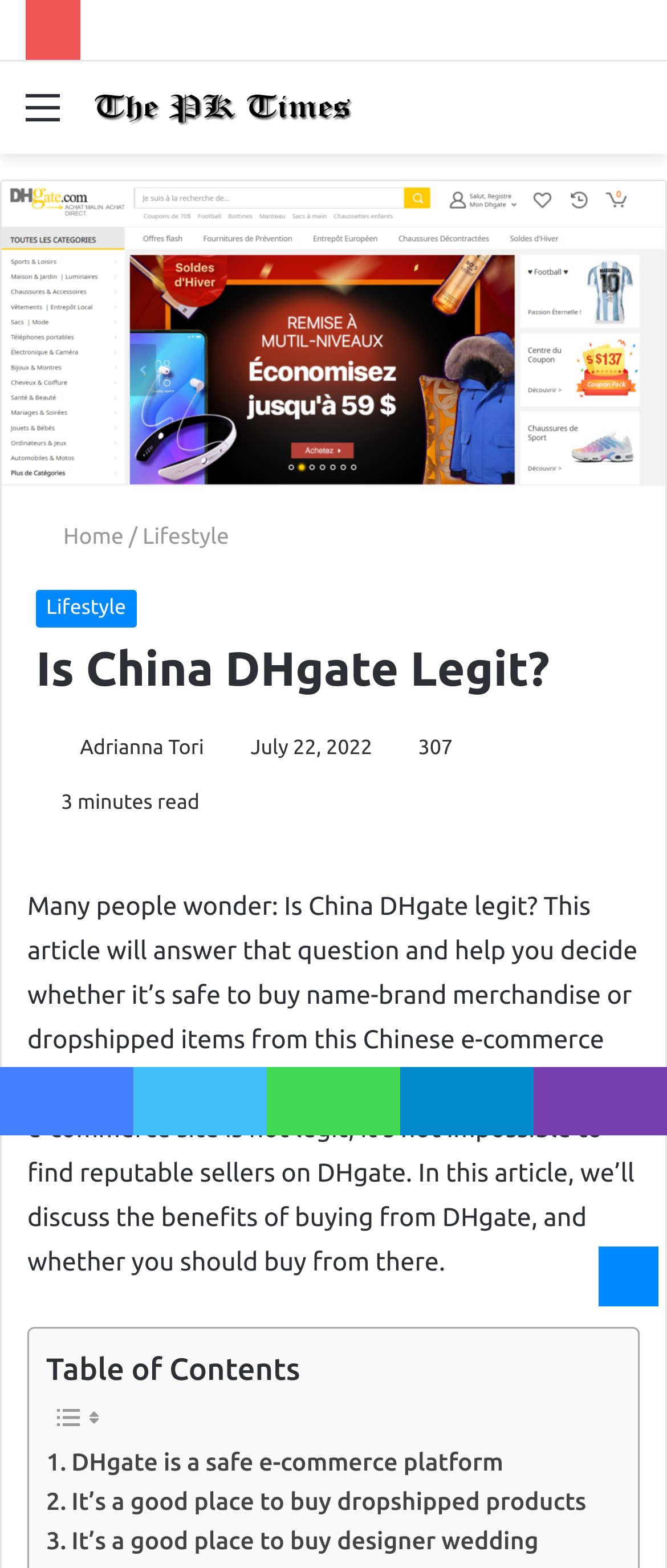Identify the bounding box of the UI component described as: "Menu".

[0.038, 0.052, 0.09, 0.102]